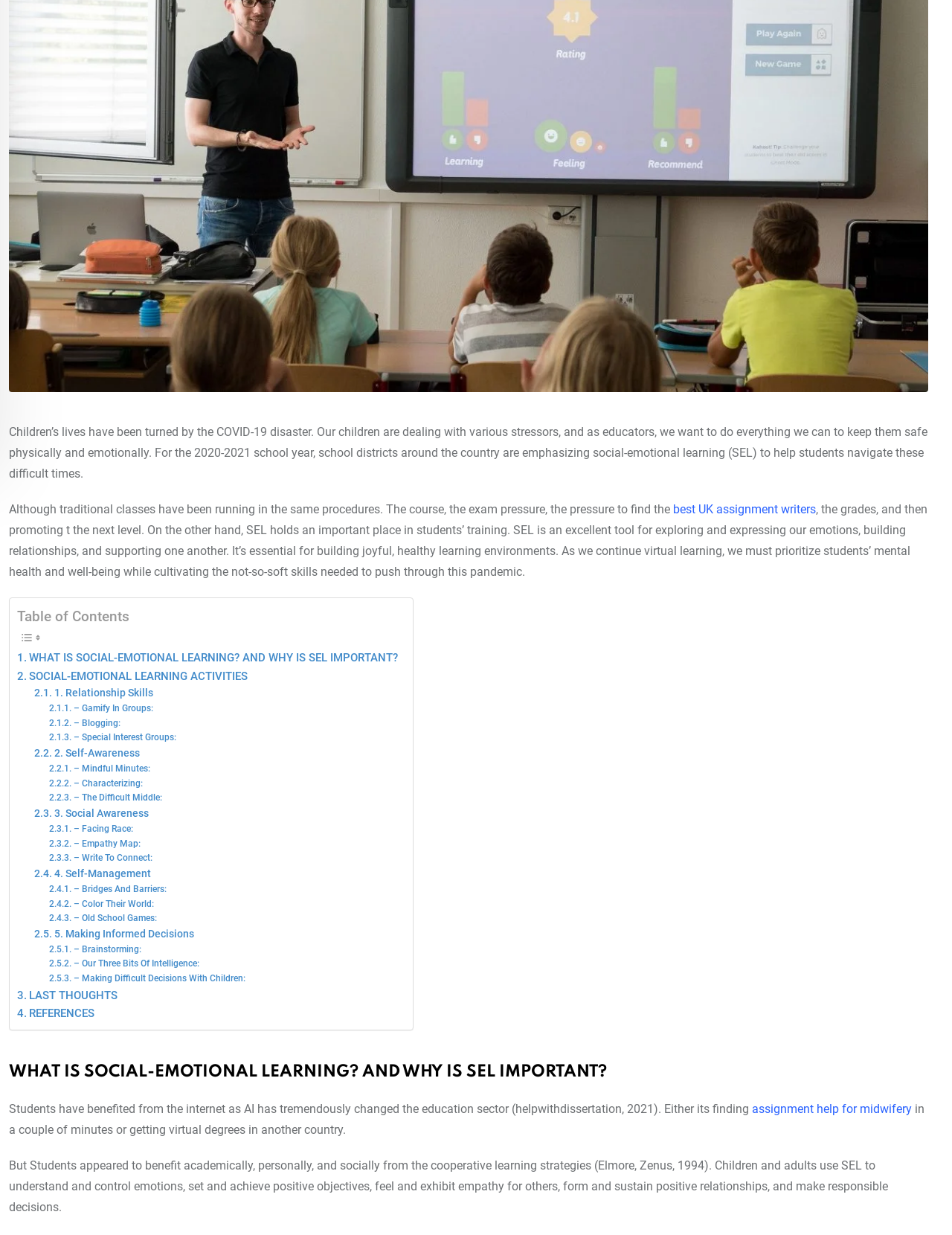Give the bounding box coordinates for the element described as: "– Facing Race:".

[0.052, 0.666, 0.142, 0.677]